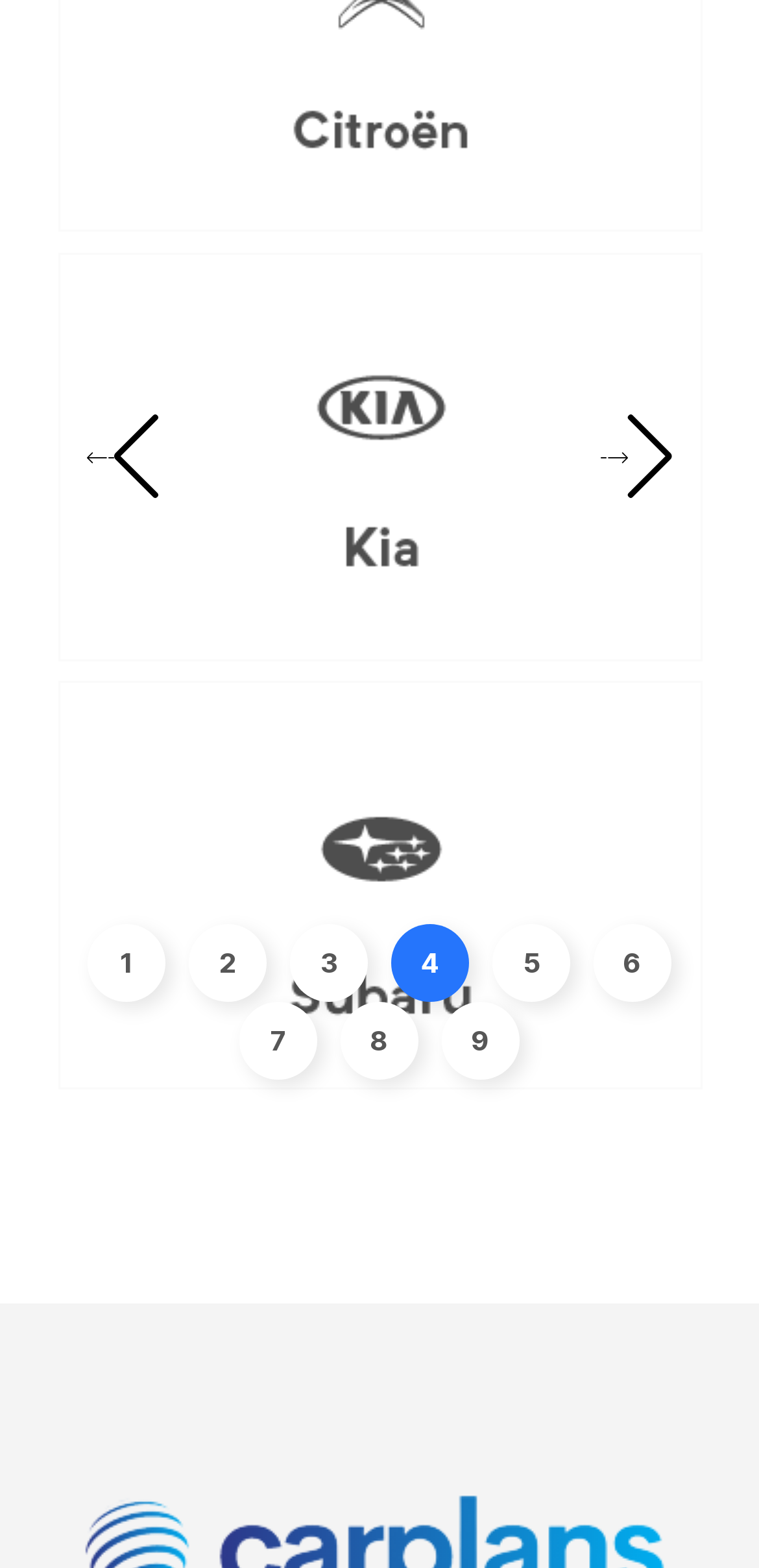Please answer the following question using a single word or phrase: 
What is the layout of the title elements?

Two rows